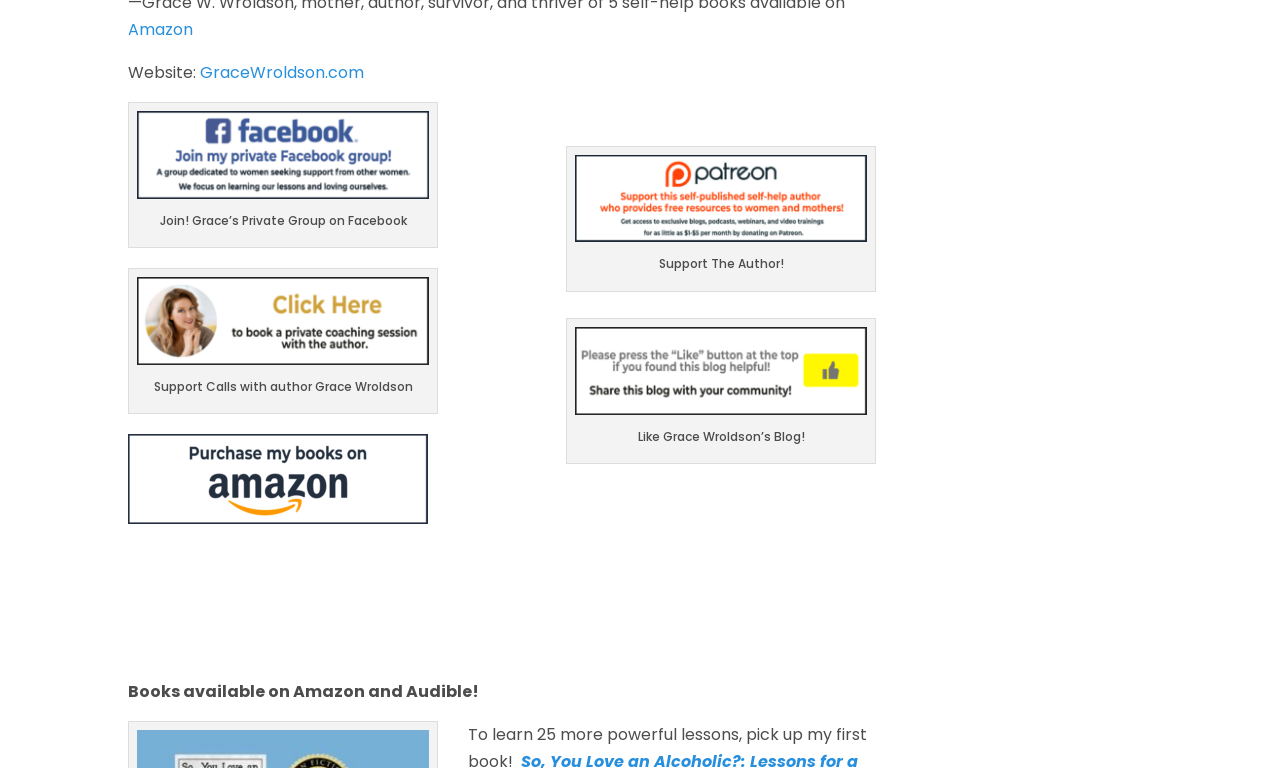What is the name of the Facebook group mentioned on the webpage?
Refer to the image and provide a one-word or short phrase answer.

So, You Love an Alcoholic